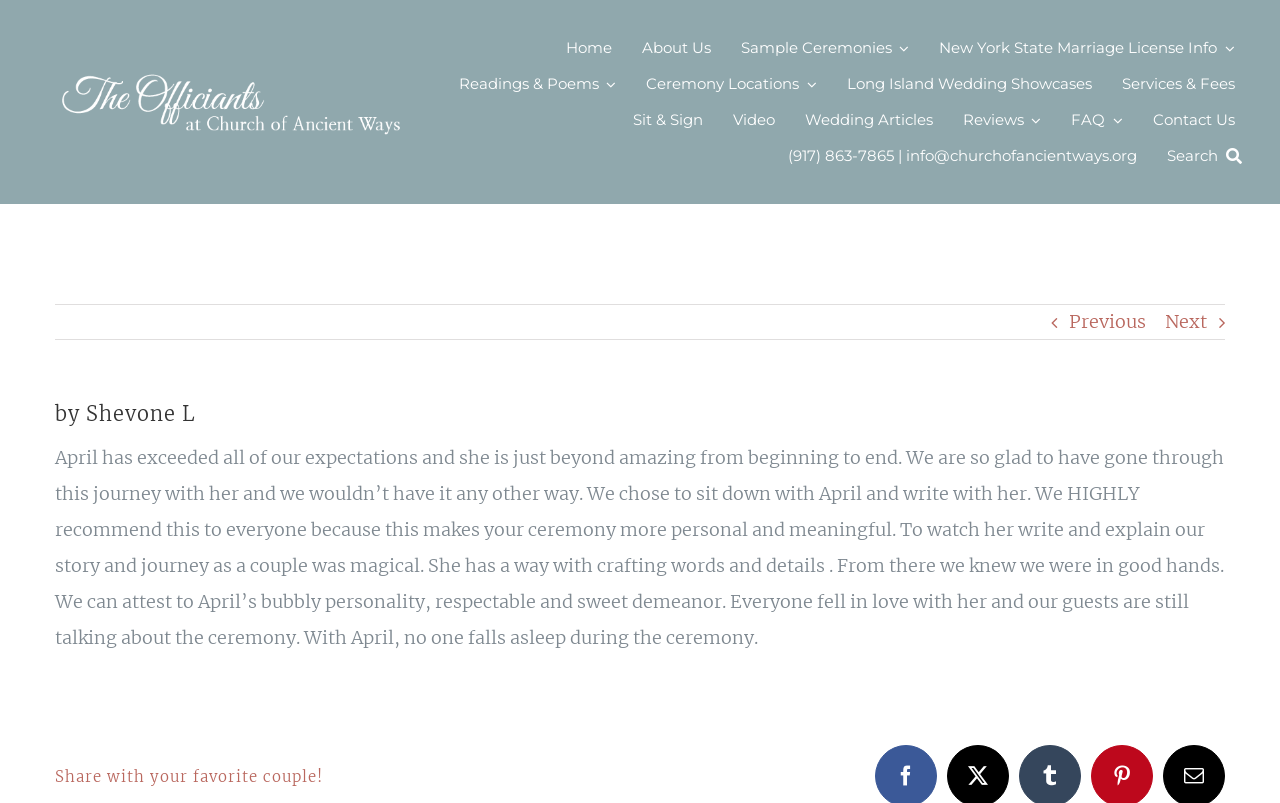Determine the bounding box coordinates of the region that needs to be clicked to achieve the task: "Contact 'The Officiants at Church of Ancient Ways'".

[0.616, 0.172, 0.888, 0.217]